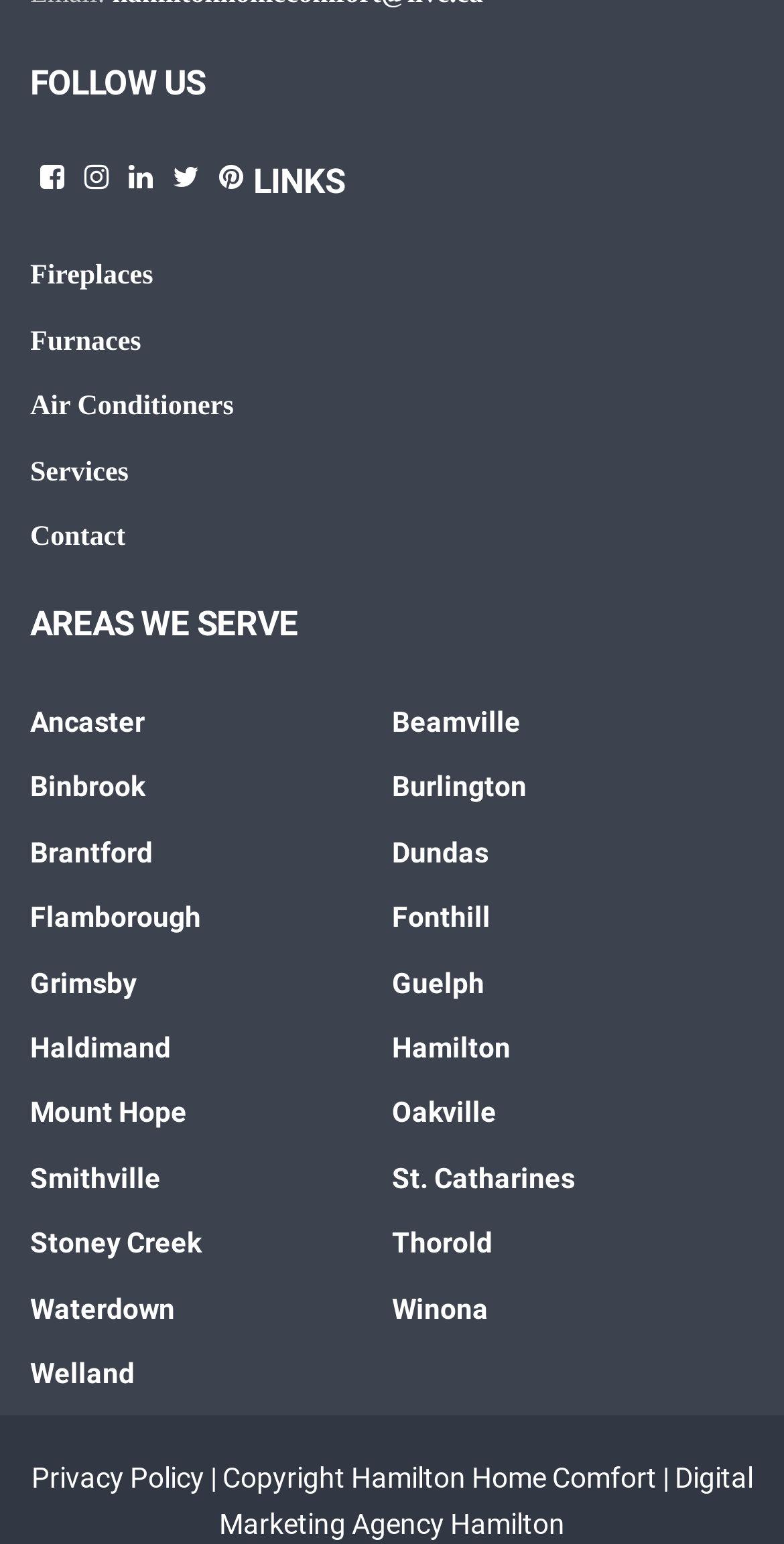Provide the bounding box coordinates of the area you need to click to execute the following instruction: "Check areas we serve".

[0.038, 0.39, 0.962, 0.421]